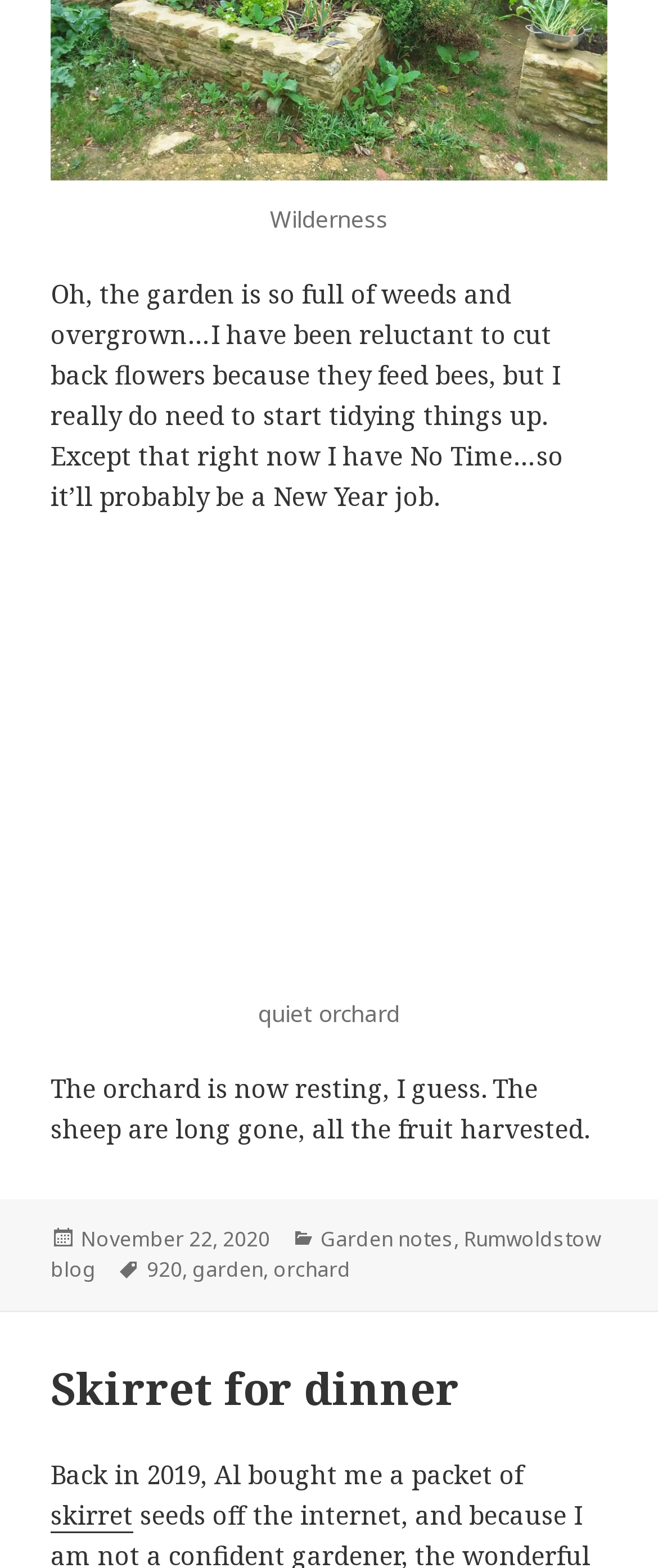Find the bounding box coordinates for the area you need to click to carry out the instruction: "Click on the 'skirret' link". The coordinates should be four float numbers between 0 and 1, indicated as [left, top, right, bottom].

[0.077, 0.956, 0.203, 0.978]